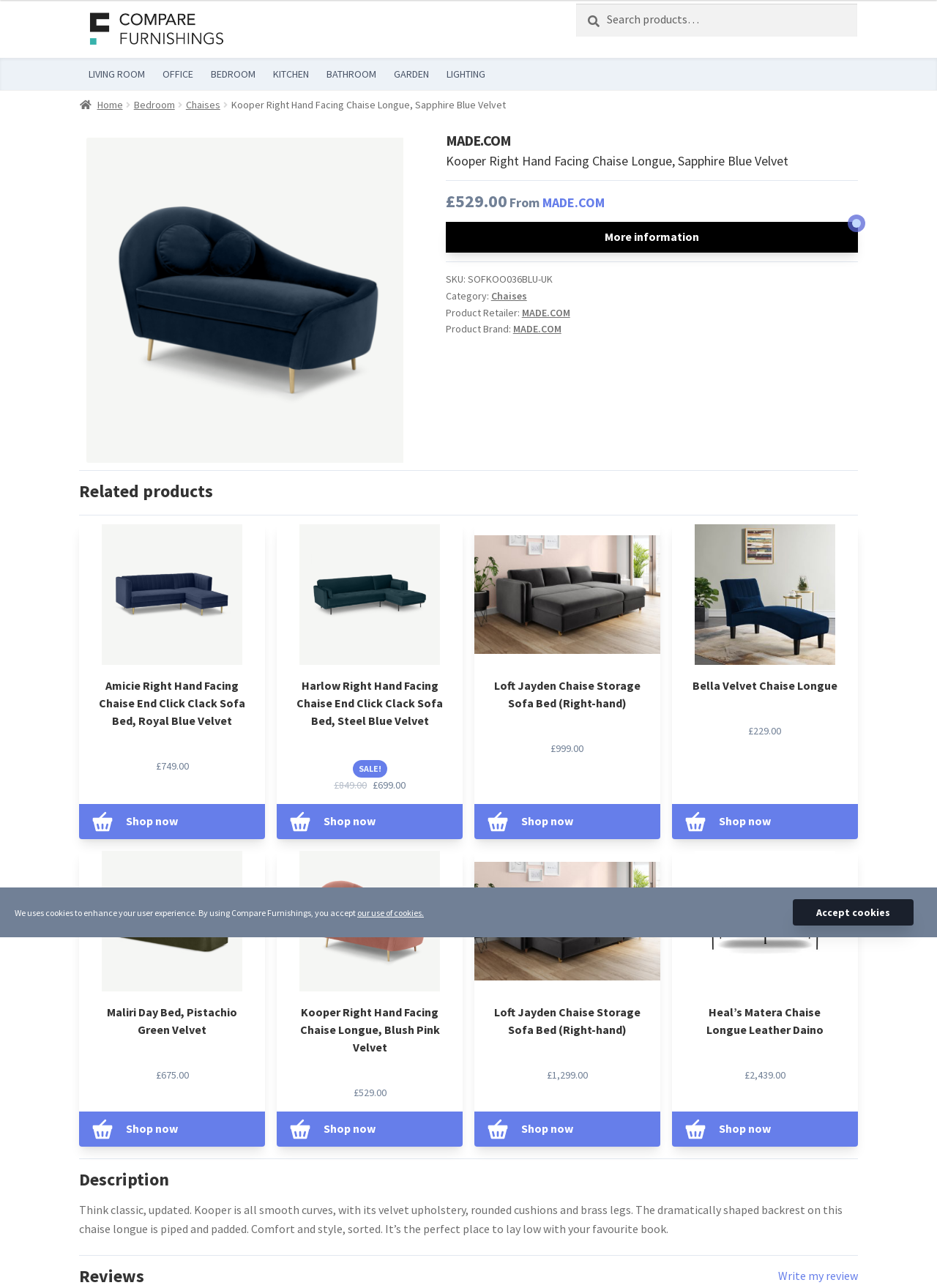Answer the question using only one word or a concise phrase: What is the category of the Kooper Right Hand Facing Chaise Longue?

Chaises